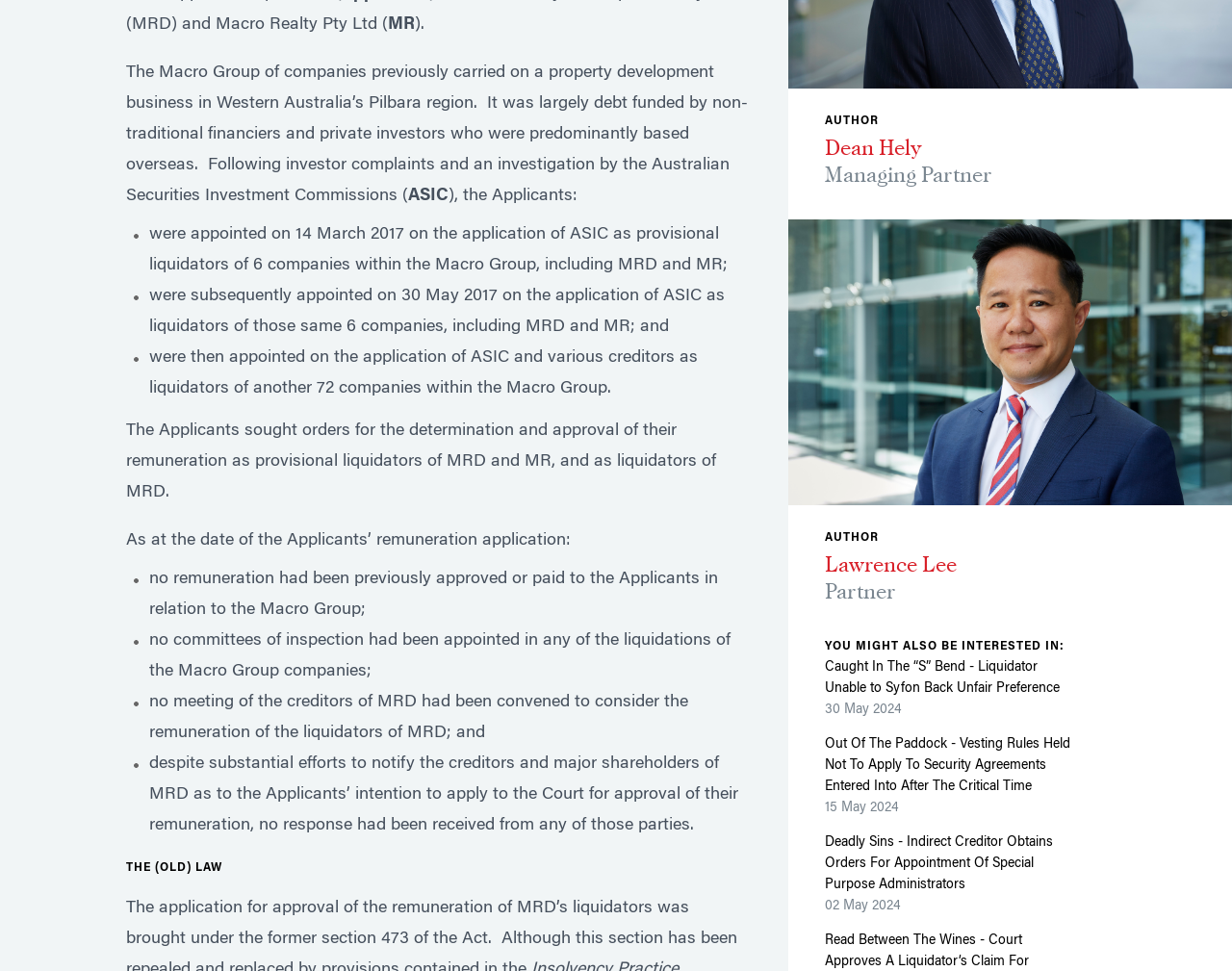How many companies within the Macro Group were the Applicants appointed as liquidators of?
Please give a detailed and elaborate answer to the question based on the image.

The text states that 'the Applicants were appointed on 14 March 2017 on the application of ASIC as provisional liquidators of 6 companies within the Macro Group, including MRD and MR;' and later 'were then appointed on the application of ASIC and various creditors as liquidators of another 72 companies within the Macro Group.'. Therefore, the total number of companies is 6 + 72 = 78.